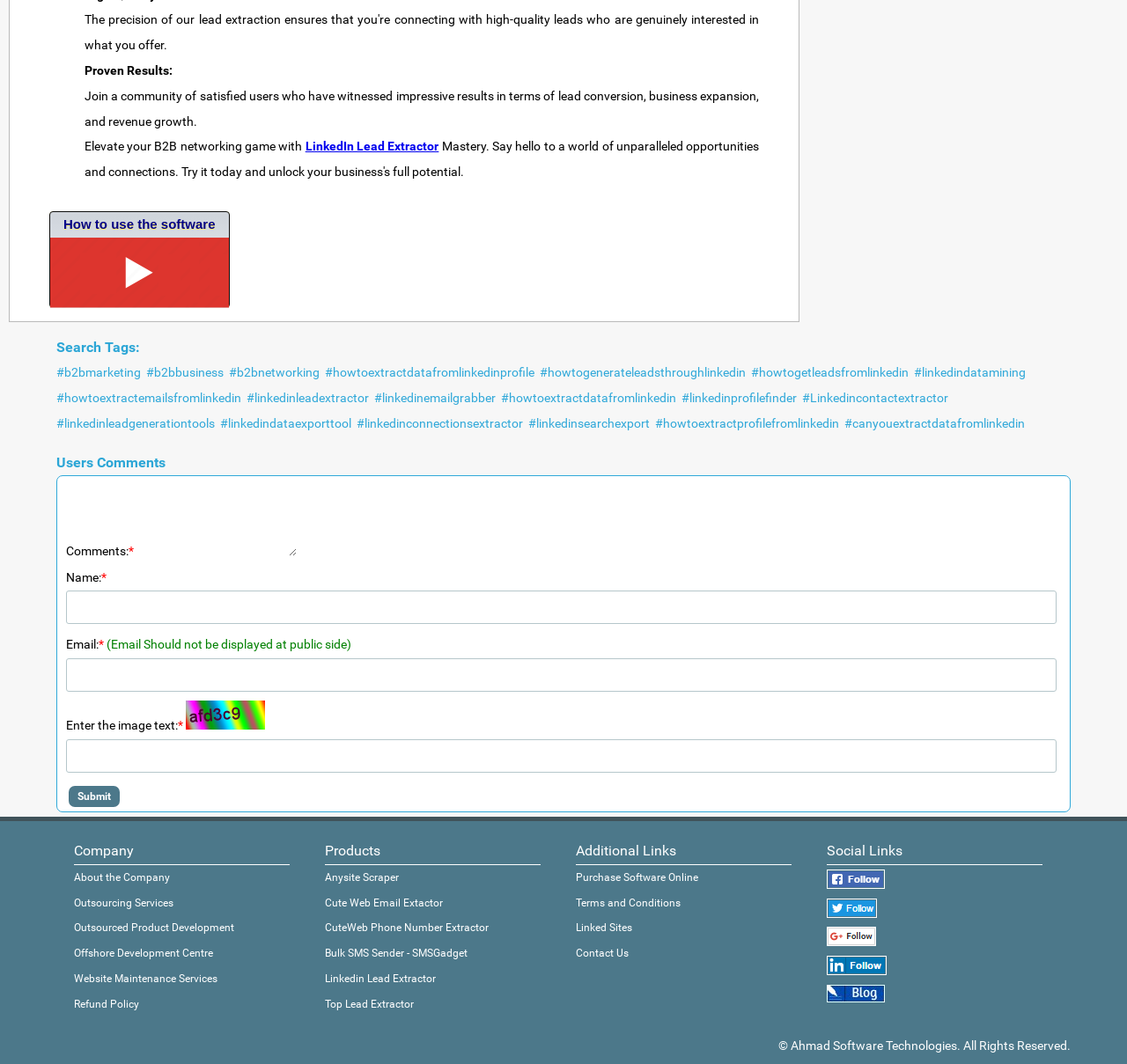Locate the bounding box coordinates of the clickable area needed to fulfill the instruction: "Click on the 'LinkedIn Lead Extractor' product link".

[0.288, 0.914, 0.387, 0.925]